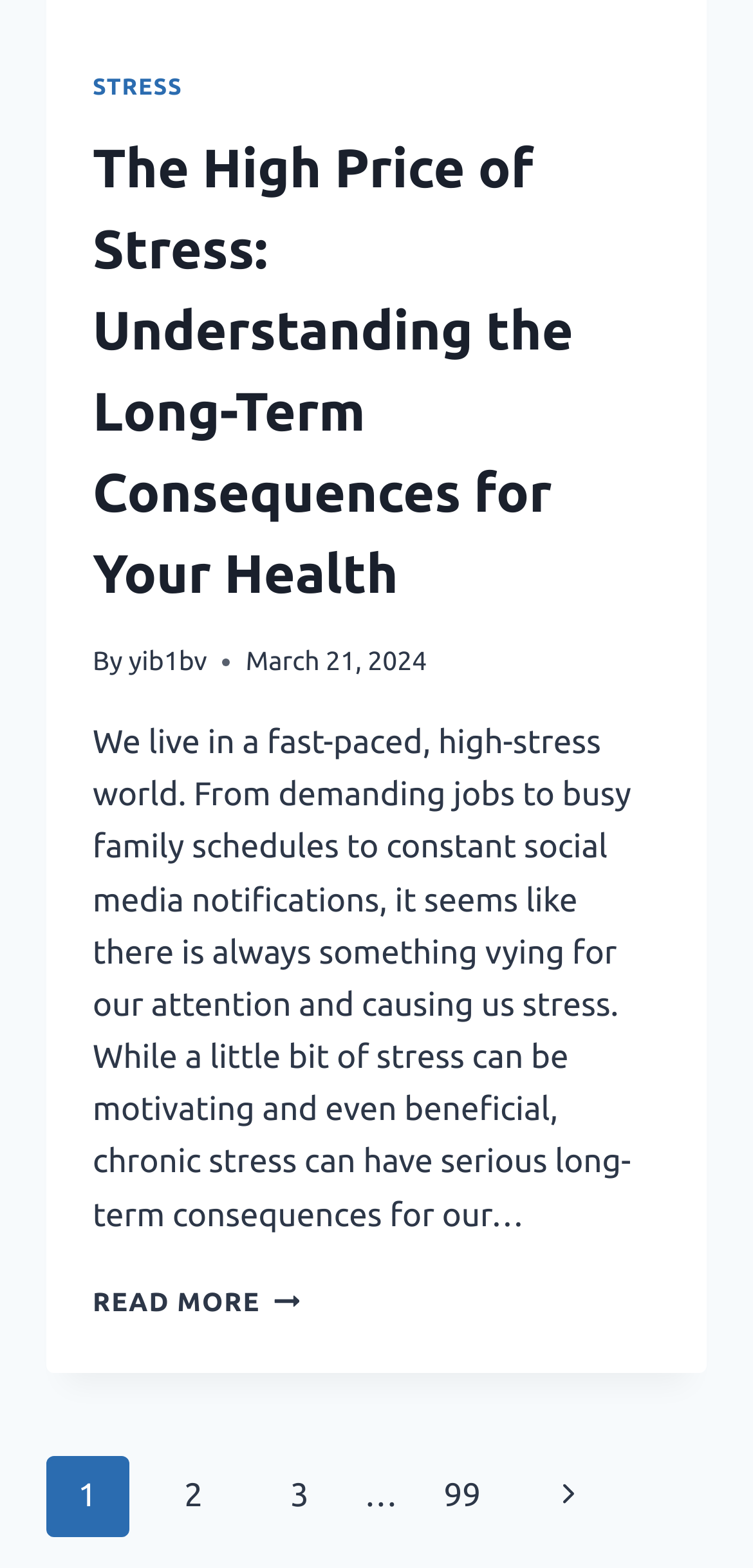Please determine the bounding box coordinates of the area that needs to be clicked to complete this task: 'view comments'. The coordinates must be four float numbers between 0 and 1, formatted as [left, top, right, bottom].

None